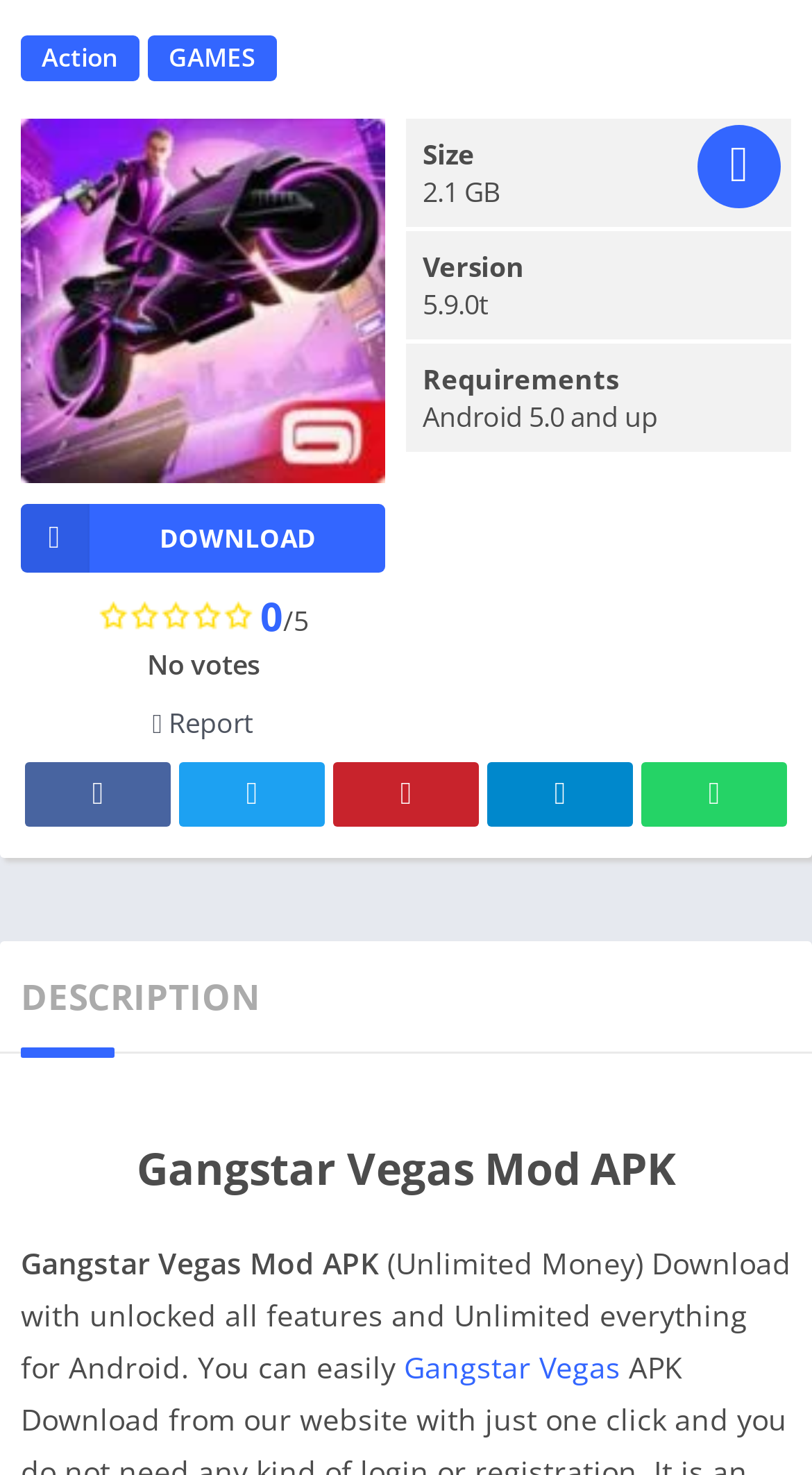Determine the bounding box coordinates of the clickable region to follow the instruction: "Follow on Facebook".

[0.031, 0.517, 0.21, 0.56]